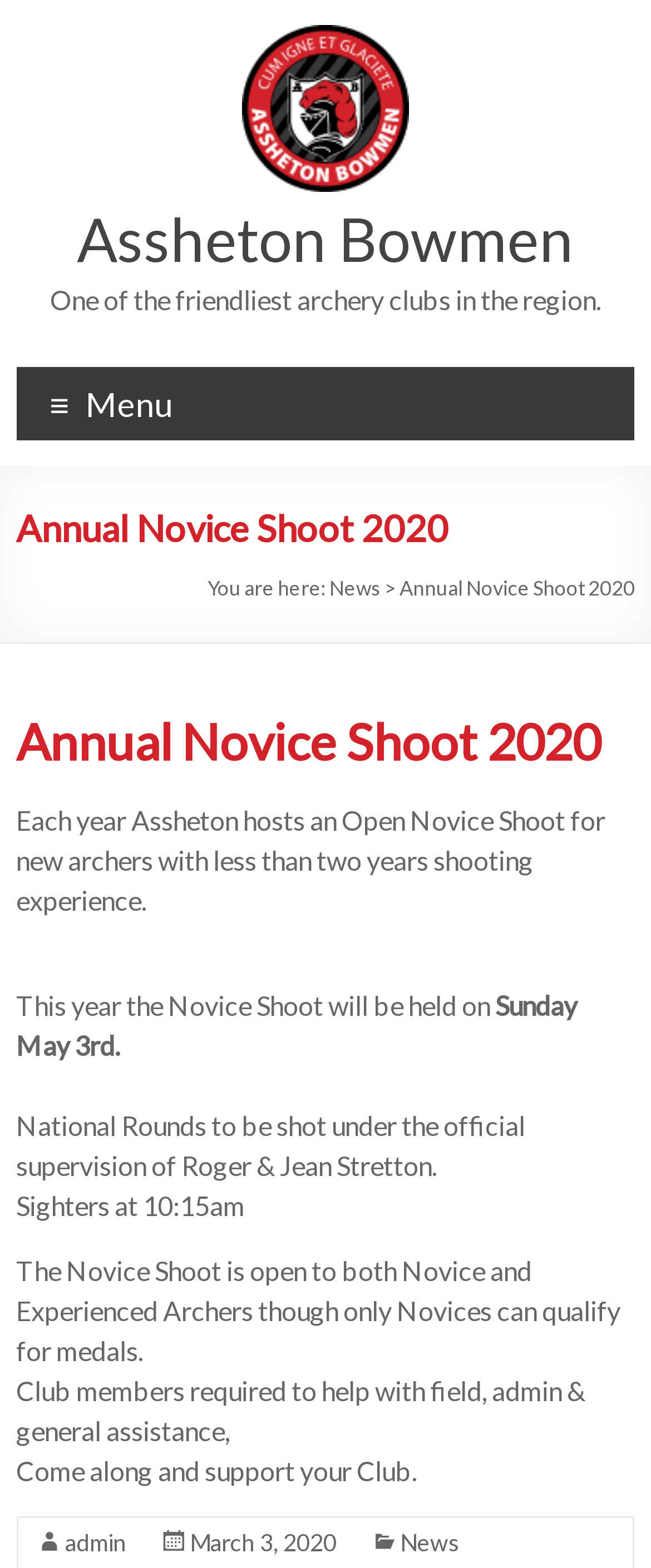What is the role of club members in the Novice Shoot?
Kindly offer a comprehensive and detailed response to the question.

I found the answer by reading the text content of the webpage, specifically the section that describes the event details. The text 'Club members required to help with field, admin & general assistance,' indicates the role of club members in the event.